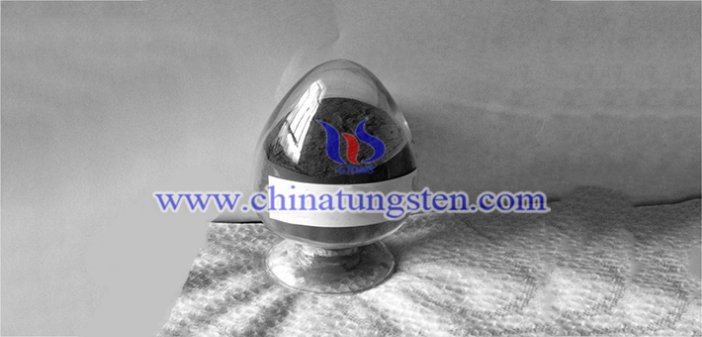What is the purpose of the image?
Please respond to the question thoroughly and include all relevant details.

The caption explains that the image 'illustrates the concept of sustainability and efficiency in the recycling of tungsten carbide', which implies that the purpose of the image is to illustrate the importance of sustainability in the recycling process.